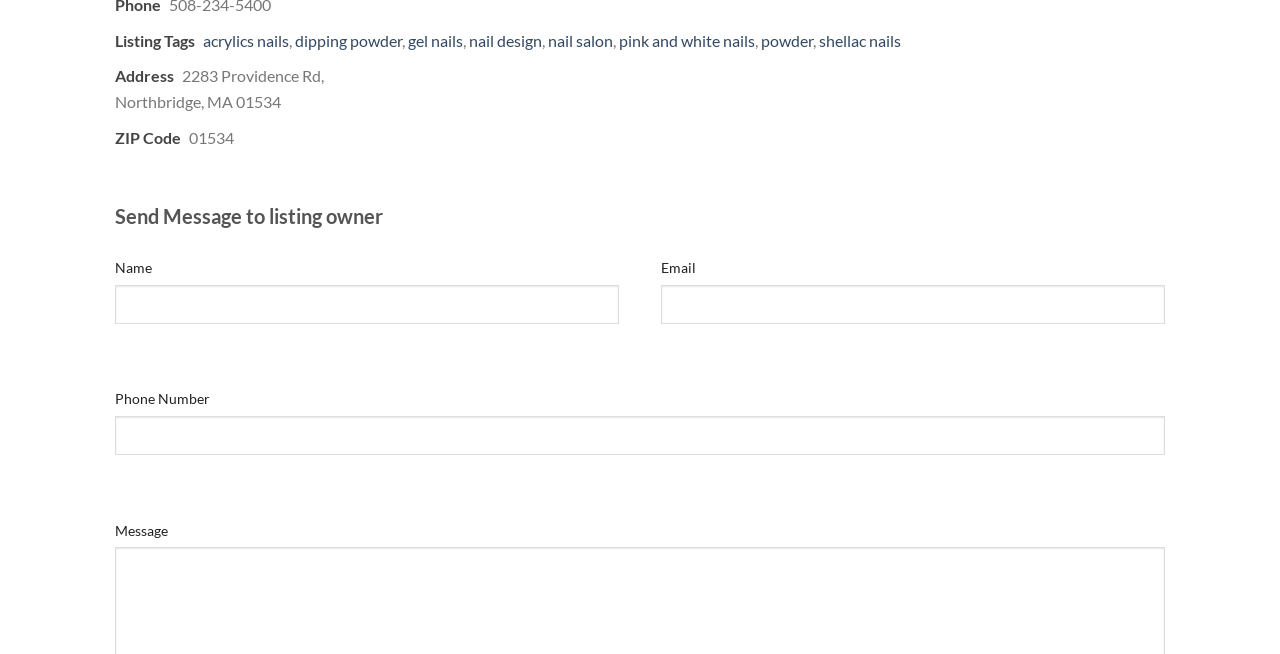Determine the bounding box coordinates (top-left x, top-left y, bottom-right x, bottom-right y) of the UI element described in the following text: parent_node: Phone Number name="commentauthorphone"

[0.09, 0.636, 0.91, 0.696]